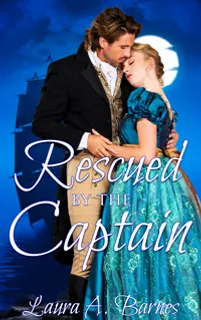Where is the author's name displayed?
Provide a concise answer using a single word or phrase based on the image.

at the bottom